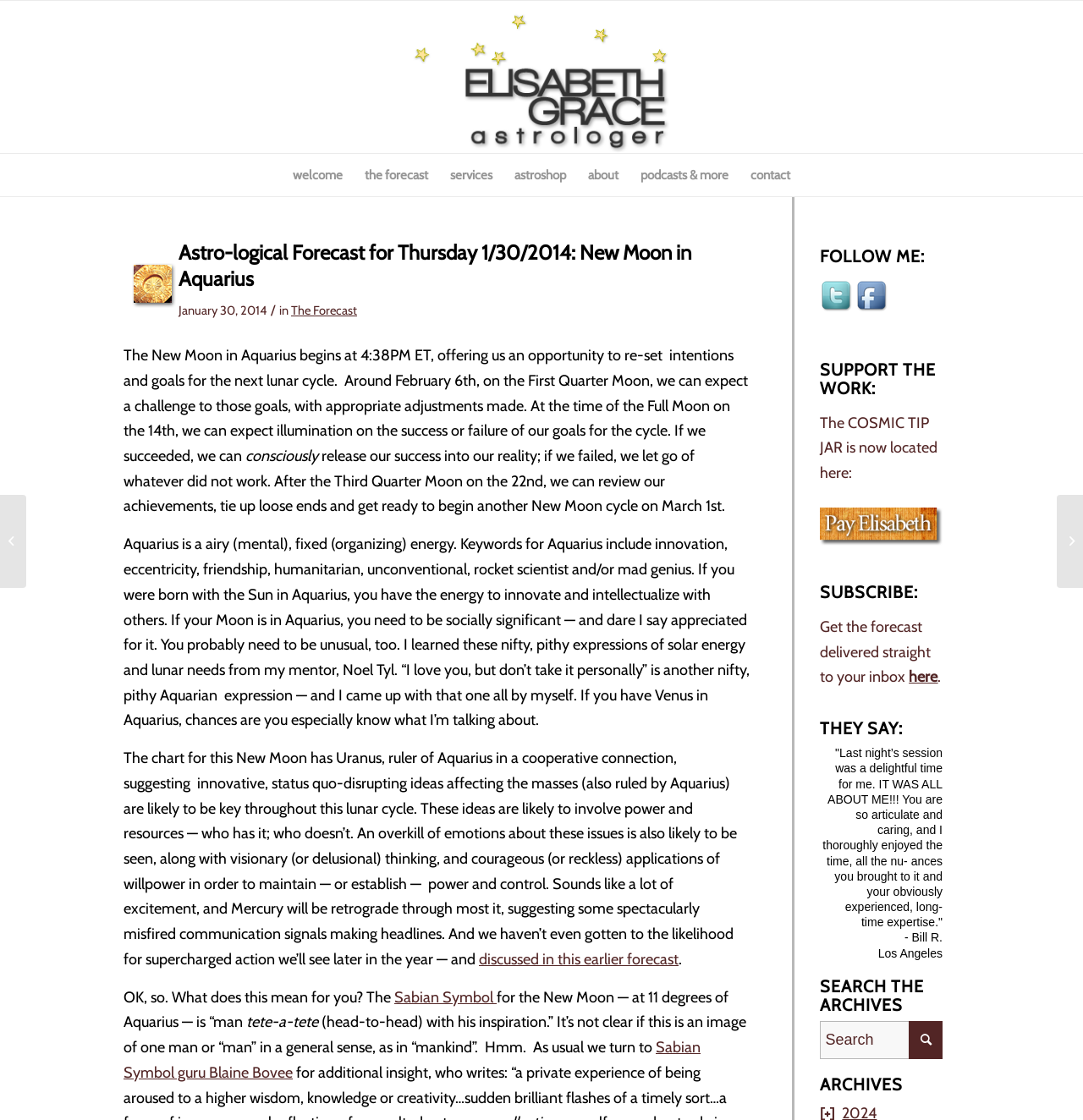Identify the bounding box coordinates of the region I need to click to complete this instruction: "Follow us on Twitter".

[0.757, 0.249, 0.79, 0.288]